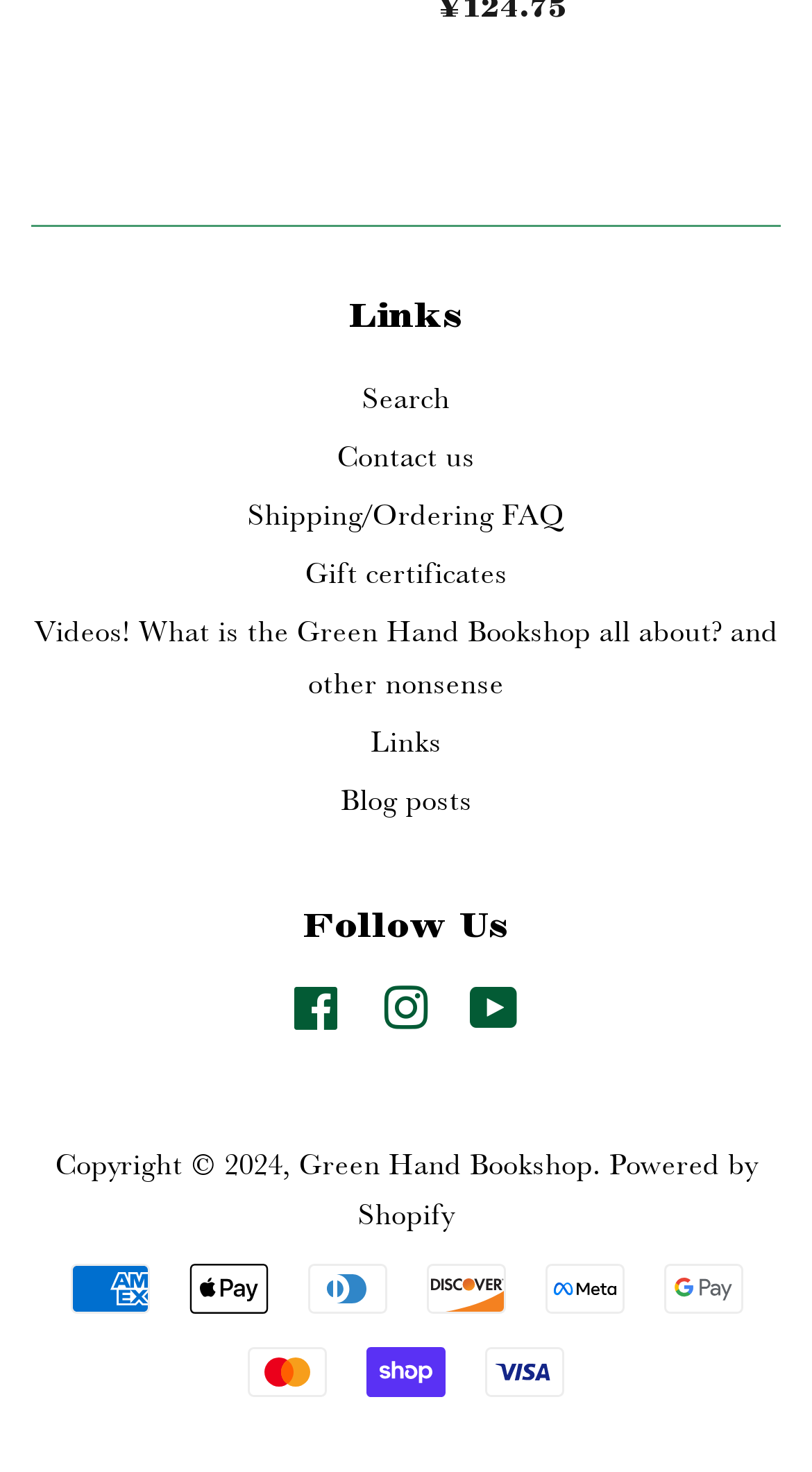Please determine the bounding box coordinates of the section I need to click to accomplish this instruction: "Search".

[0.446, 0.259, 0.554, 0.283]